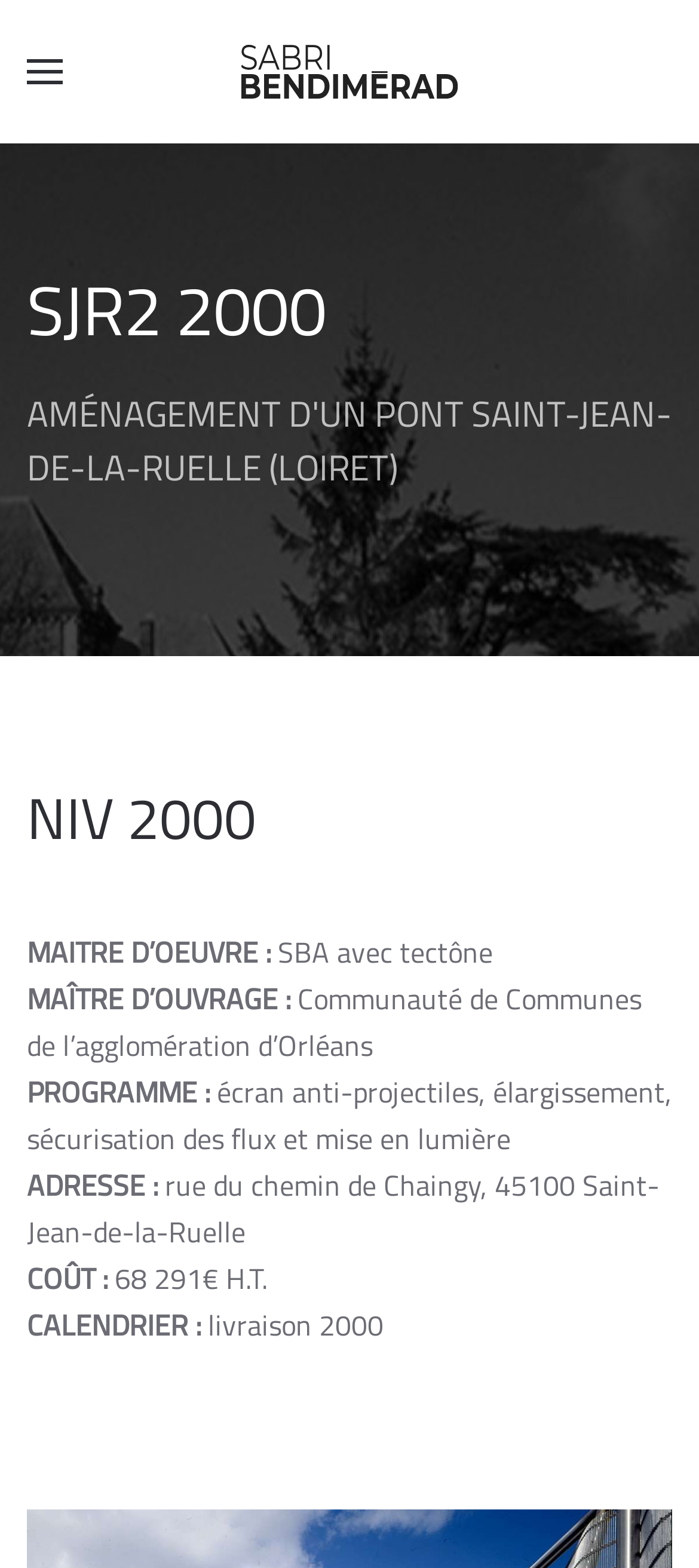Give a succinct answer to this question in a single word or phrase: 
Who is the master of the project?

Communauté de Communes de l’agglomération d’Orléans